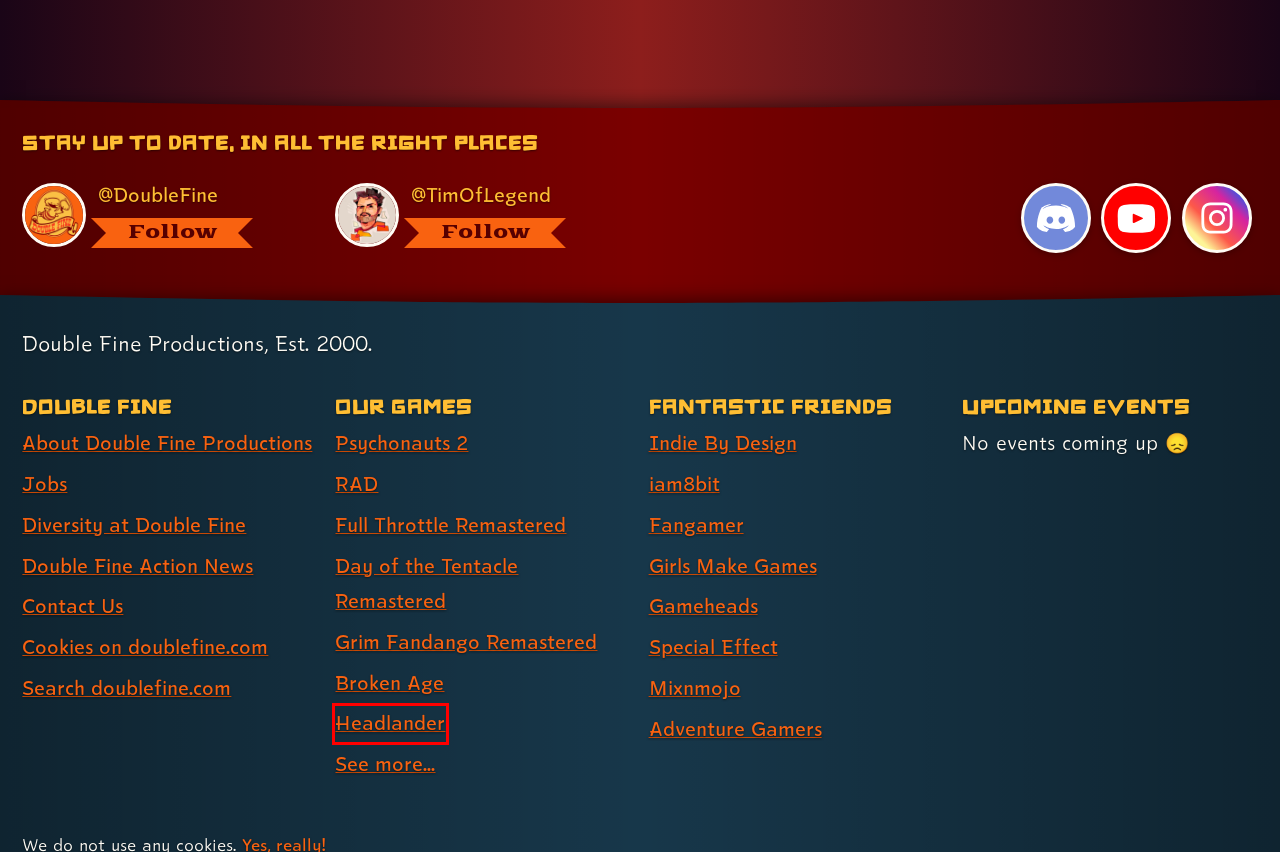Consider the screenshot of a webpage with a red bounding box and select the webpage description that best describes the new page that appears after clicking the element inside the red box. Here are the candidates:
A. Headlander | Double Fine Productions
B. Grim Fandango Remastered | Double Fine Productions
C. Search doublefine.com | Double Fine Productions
D. Psychonauts 2 | Double Fine Productions
E. Diversity at Double Fine | Double Fine Productions
F. Day of the Tentacle Remastered | Double Fine Productions
G. Broken Age | Double Fine Productions
H. Contact Us | Double Fine Productions

A